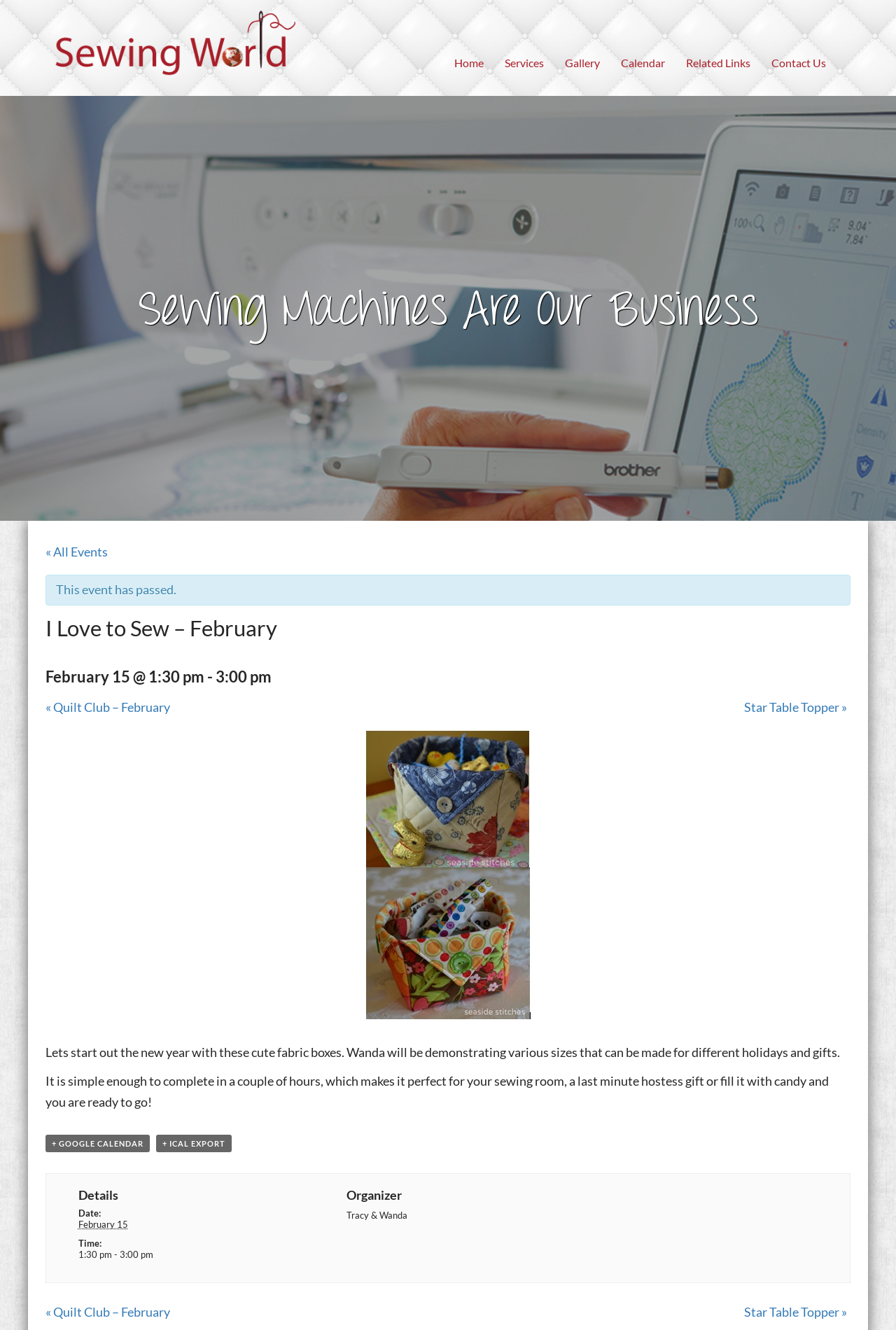Please give a one-word or short phrase response to the following question: 
What is the date of the sewing event?

February 15